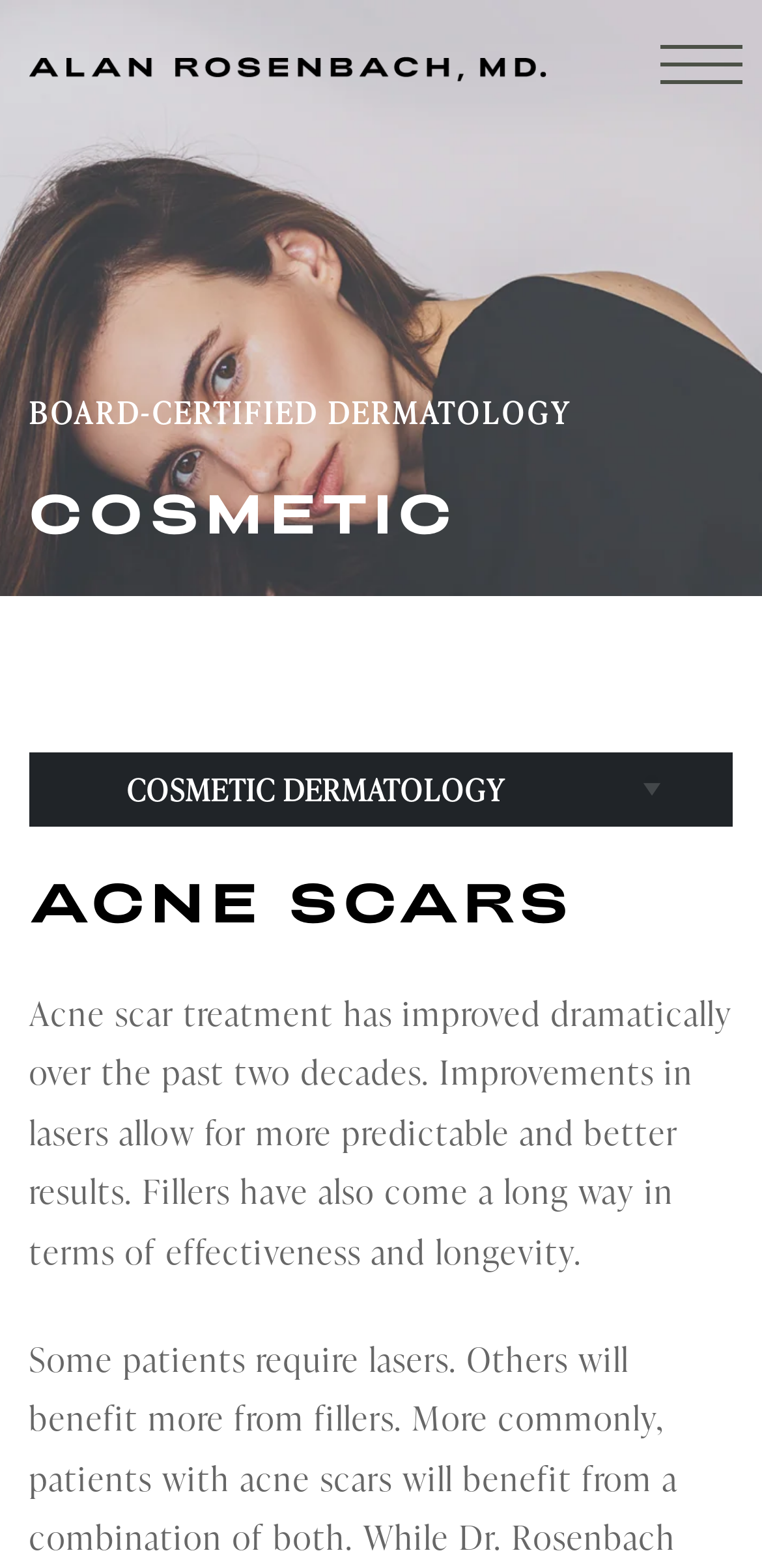Point out the bounding box coordinates of the section to click in order to follow this instruction: "Go to COSMETIC DERMATOLOGY".

[0.038, 0.48, 0.962, 0.529]